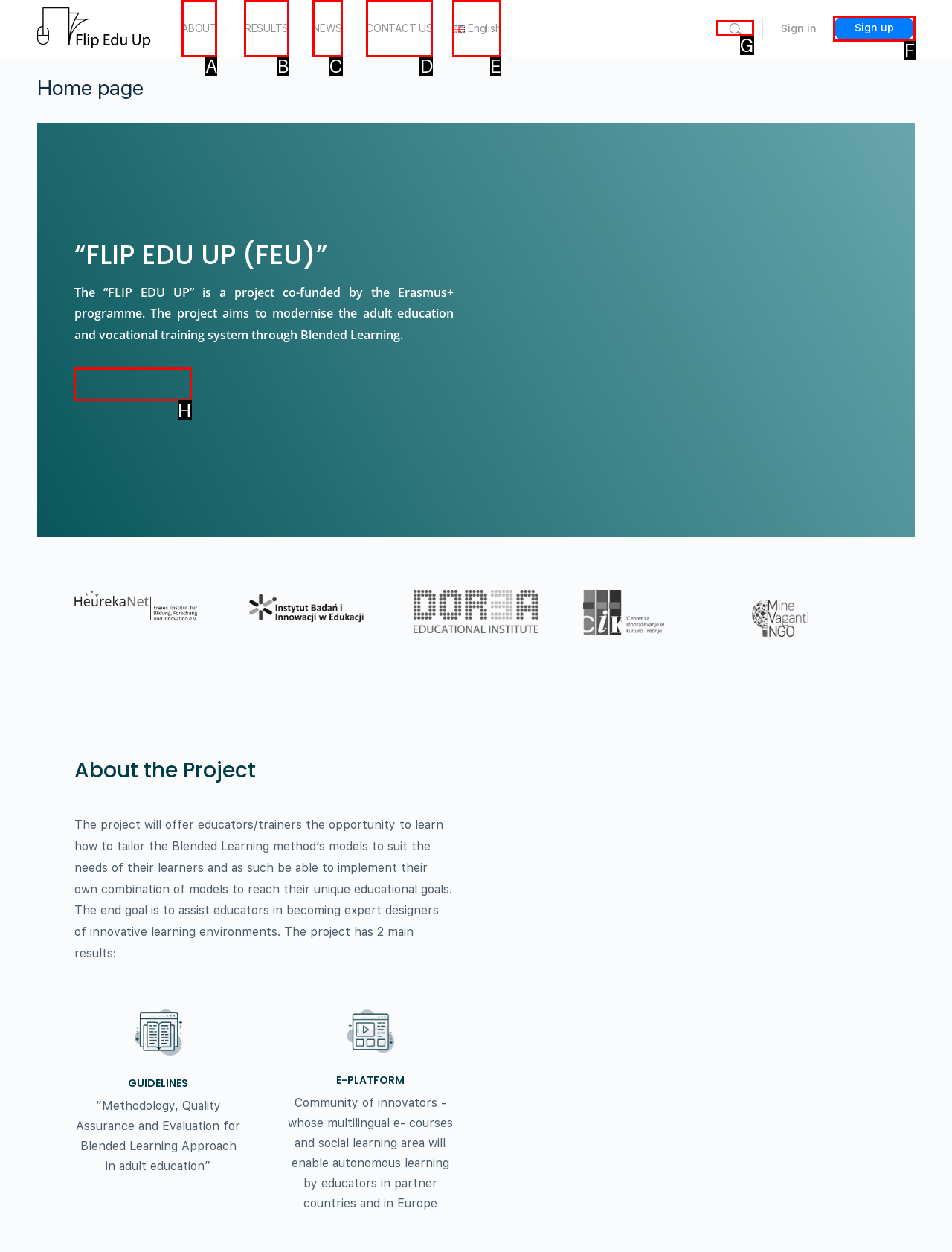Which option should be clicked to execute the following task: Learn more about the project? Respond with the letter of the selected option.

H